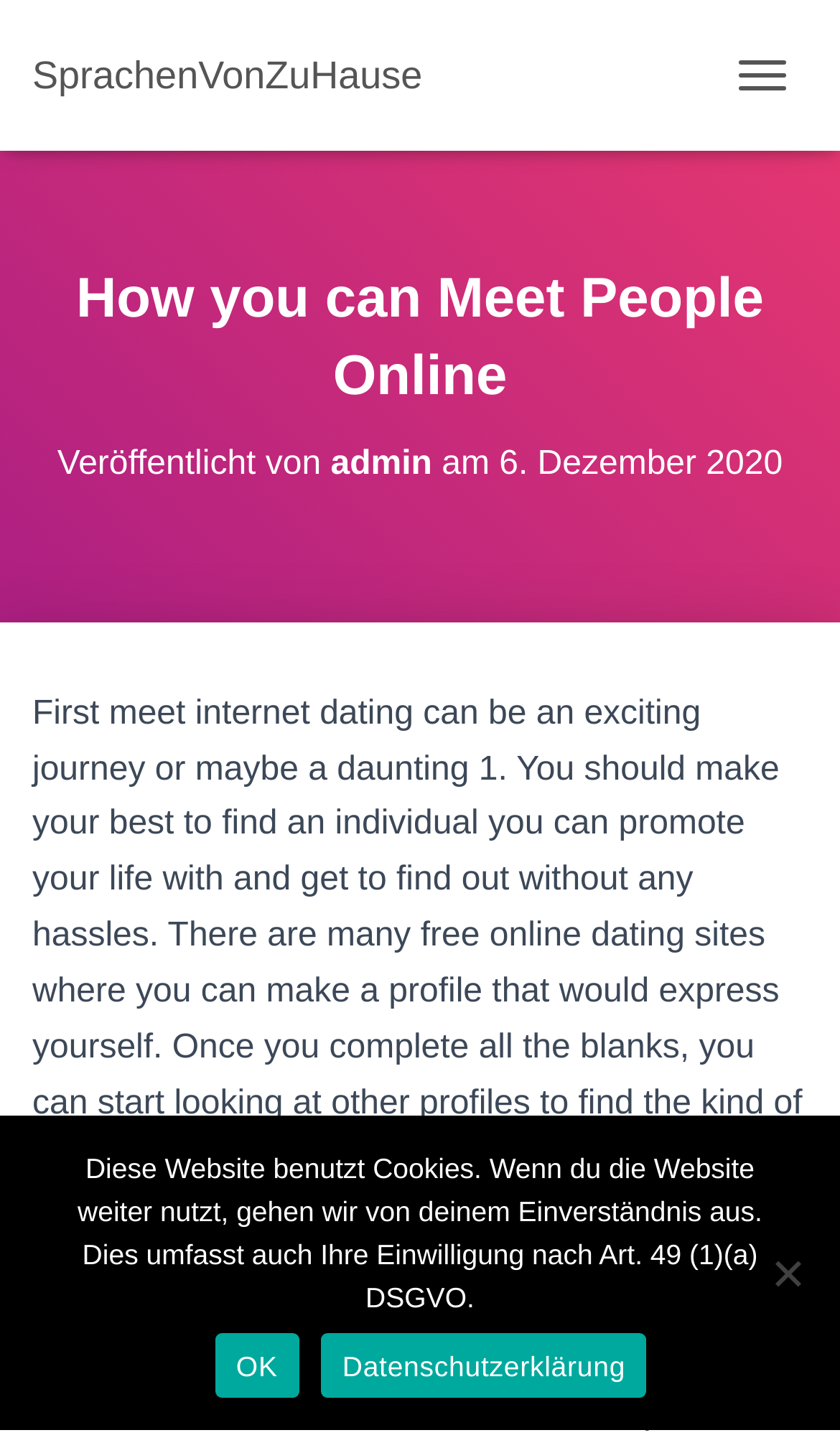Can you find and provide the title of the webpage?

How you can Meet People Online